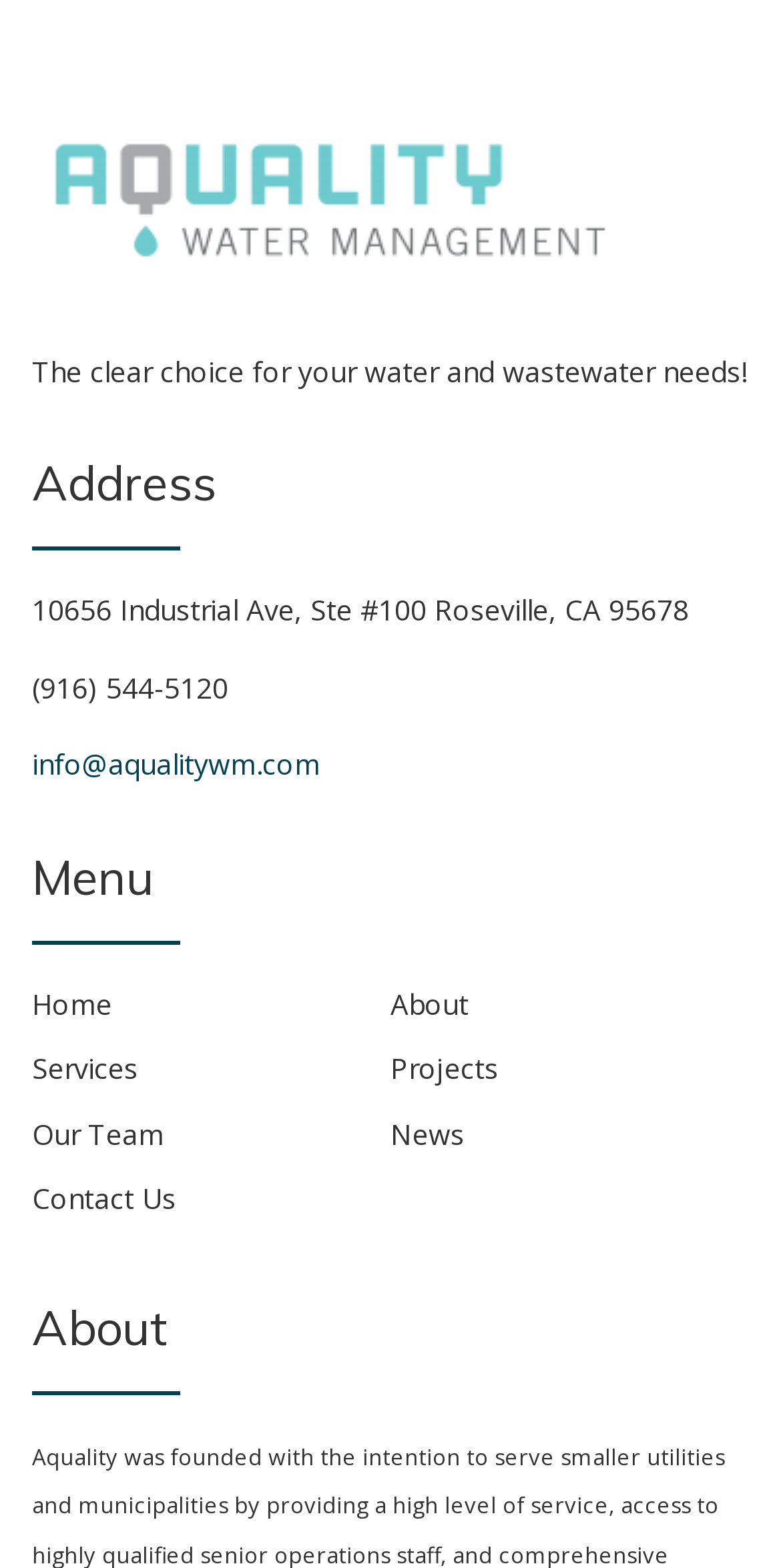Pinpoint the bounding box coordinates of the clickable area necessary to execute the following instruction: "Explore services offered". The coordinates should be given as four float numbers between 0 and 1, namely [left, top, right, bottom].

[0.041, 0.669, 0.177, 0.693]